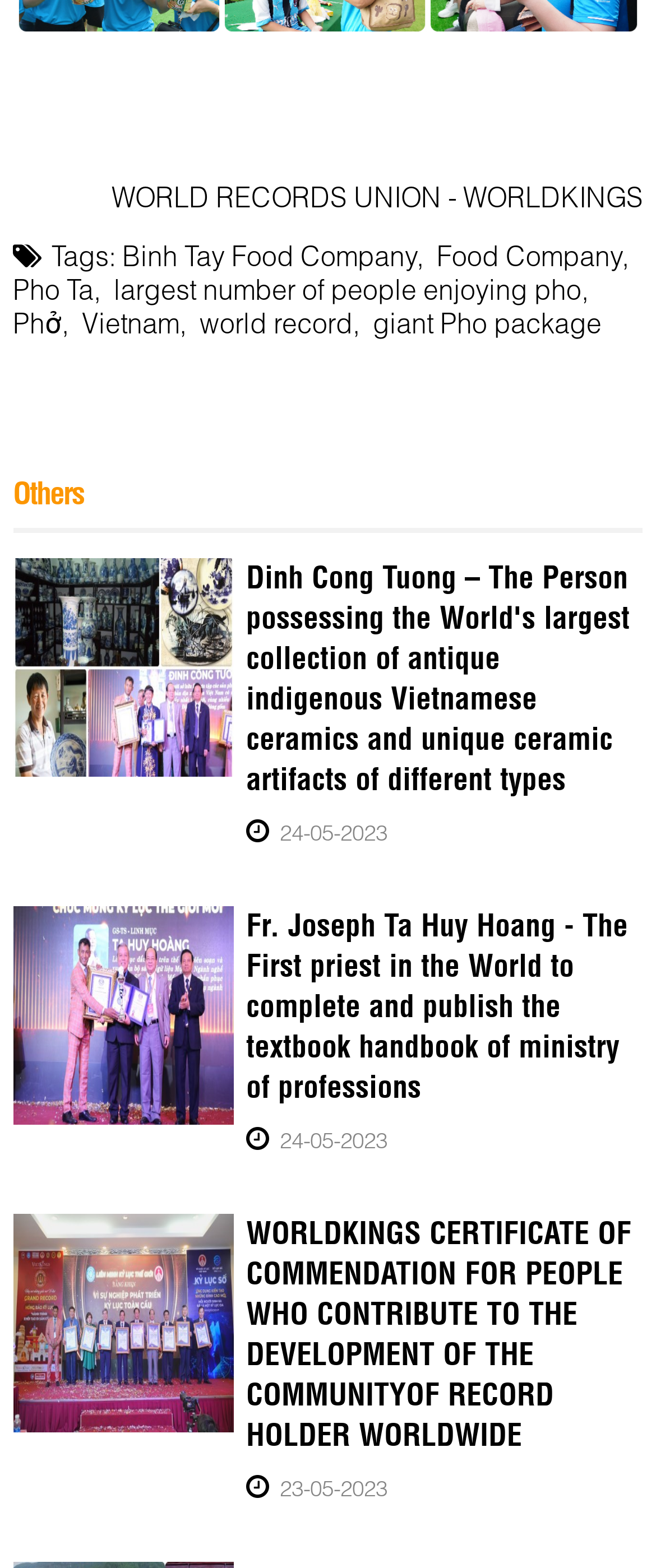Given the element description, predict the bounding box coordinates in the format (top-left x, top-left y, bottom-right x, bottom-right y). Make sure all values are between 0 and 1. Here is the element description: world record

[0.305, 0.195, 0.538, 0.216]